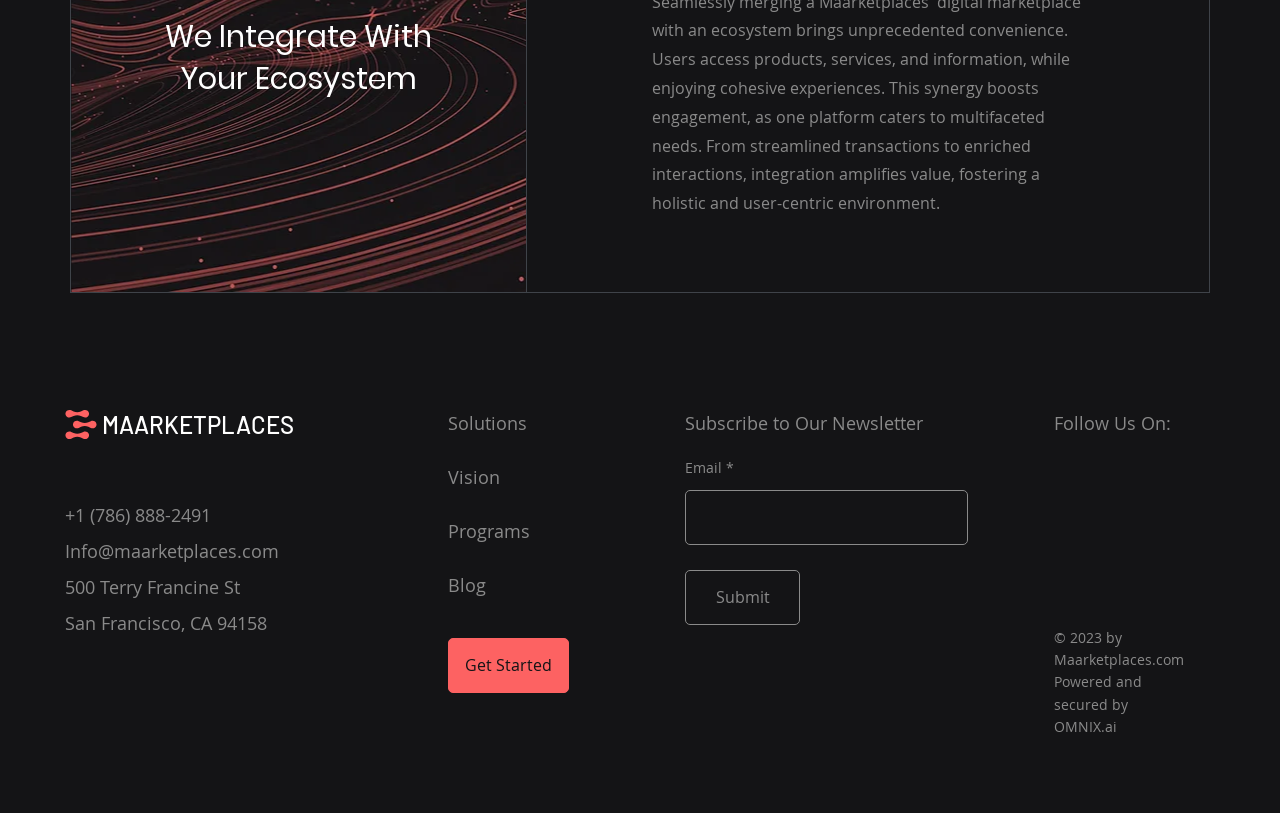Please identify the bounding box coordinates of the element's region that needs to be clicked to fulfill the following instruction: "Follow Maarketplaces on LinkedIn". The bounding box coordinates should consist of four float numbers between 0 and 1, i.e., [left, top, right, bottom].

[0.823, 0.554, 0.843, 0.585]